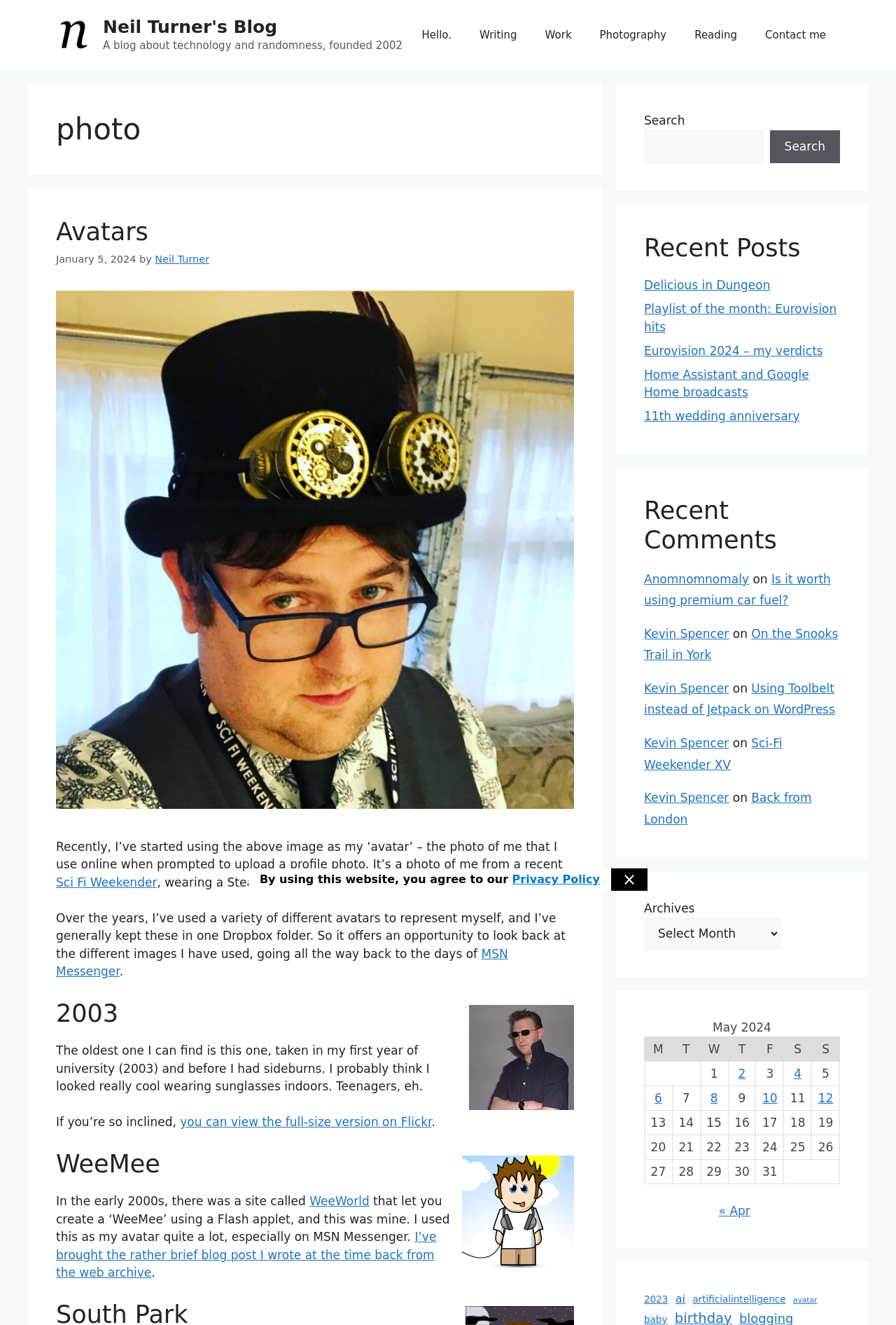Offer a meticulous caption that includes all visible features of the webpage.

The webpage is a blog titled "photo Archives - Neil Turner's Blog". At the top, there is a banner with a link to the blog's homepage and a brief description of the blog. Below the banner, there is a navigation menu with links to different sections of the blog, including "Hello", "Writing", "Work", "Photography", "Reading", and "Contact me".

The main content of the page is divided into several sections. The first section has a heading "photo" and contains a link to an image of the author, Neil Turner, wearing a Steampunk-inspired outfit. Below the image, there is a paragraph of text describing the author's use of the image as his avatar online.

The next section has a heading "Avatars" and contains a link to a page about the author's avatars. Below this, there is a section with a heading "2003" that contains a paragraph of text and an image from the author's first year of university.

The page also has a section with a heading "WeeMee" that contains a paragraph of text and a link to a website called WeeWorld. This section is followed by another section with a heading "Recent Posts" that lists several recent blog posts with links to each post.

On the right side of the page, there are three complementary sections. The first section contains a search box and a button to search the blog. The second section has a heading "Recent Comments" and lists several recent comments on the blog with links to the corresponding blog posts. The third section has a heading "Recent Posts" and lists several recent blog posts with links to each post.

At the bottom of the page, there is a footer section with links to several other websites and a copyright notice.